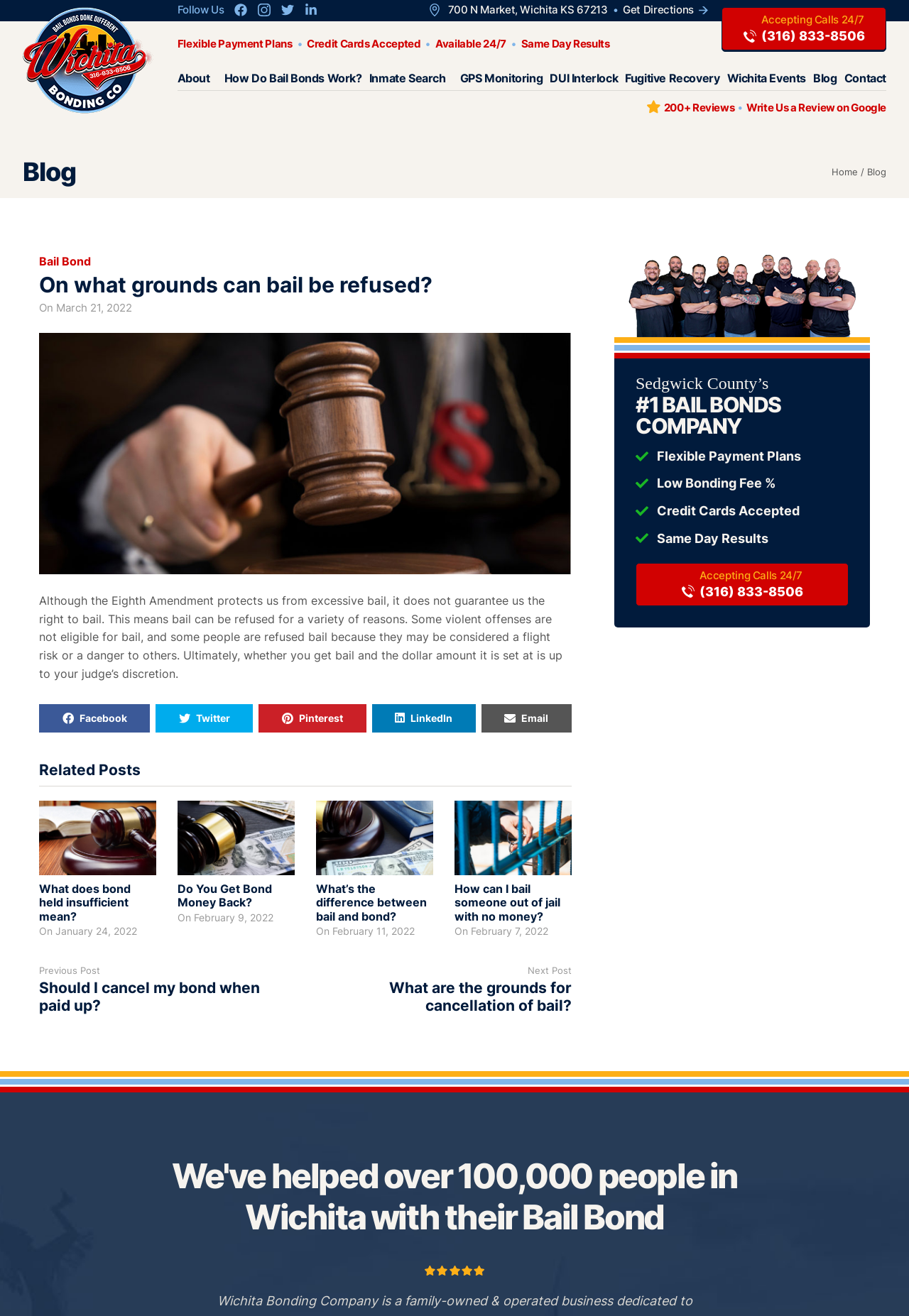Please identify the bounding box coordinates of the area that needs to be clicked to fulfill the following instruction: "Write a review on Google."

[0.813, 0.075, 0.975, 0.088]